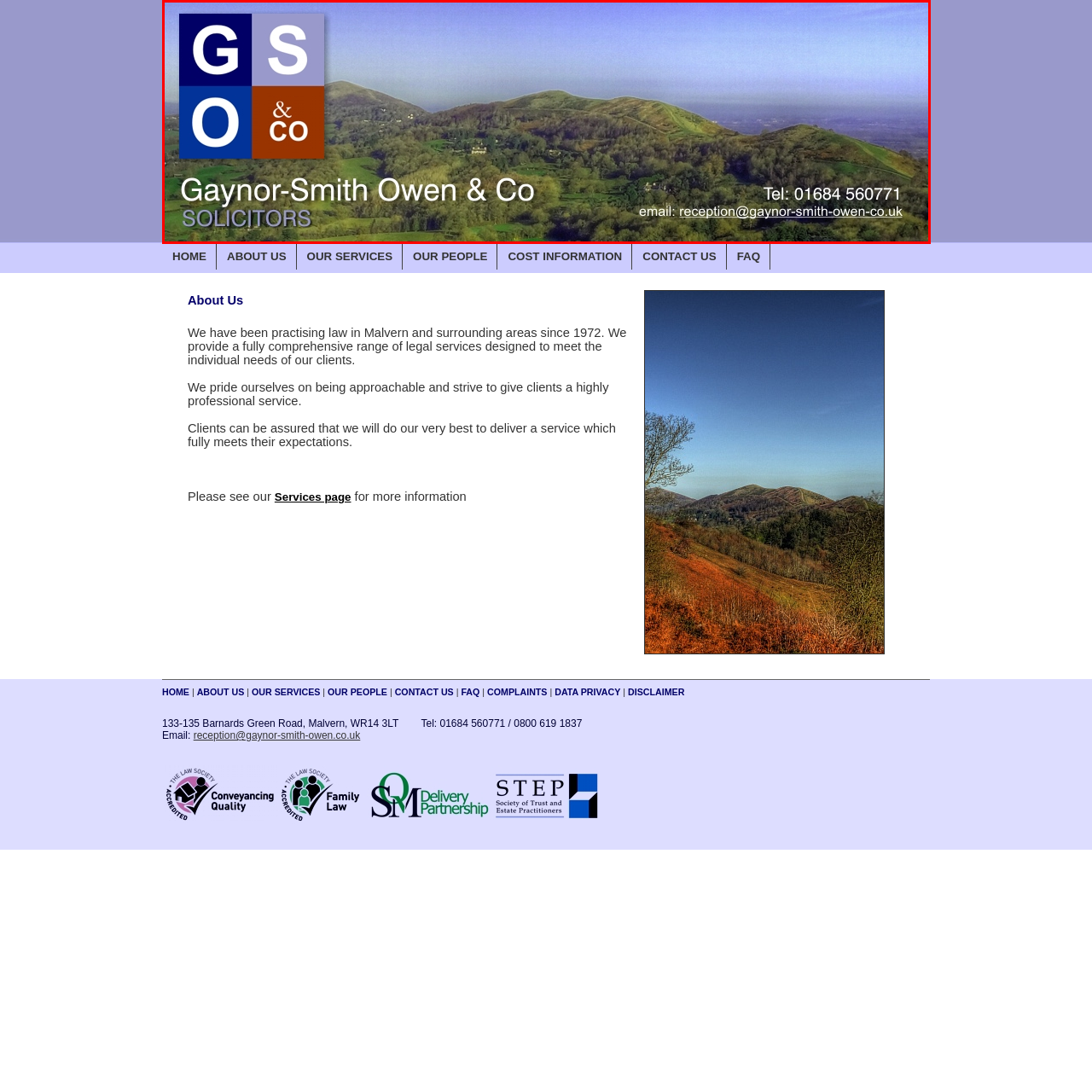Describe in detail what is depicted in the image enclosed by the red lines.

The image features a striking panoramic view of the Malvern Hills, showcasing lush greenery and rolling landscapes under a clear blue sky. Prominently displayed on the left side is the logo of Gaynor-Smith Owen & Co, a solicitor firm, highlighted by bold, colorful lettering in a square format. The firm’s name, "Gaynor-Smith Owen & Co," is presented in a modern font alongside the word "SOLICITORS," indicating their legal services. Contact information is clearly visible at the bottom right, including a telephone number and email address, underscoring their commitment to accessibility and client engagement. This image reflects the firm's professional identity while connecting with the natural beauty of its Malvern location.